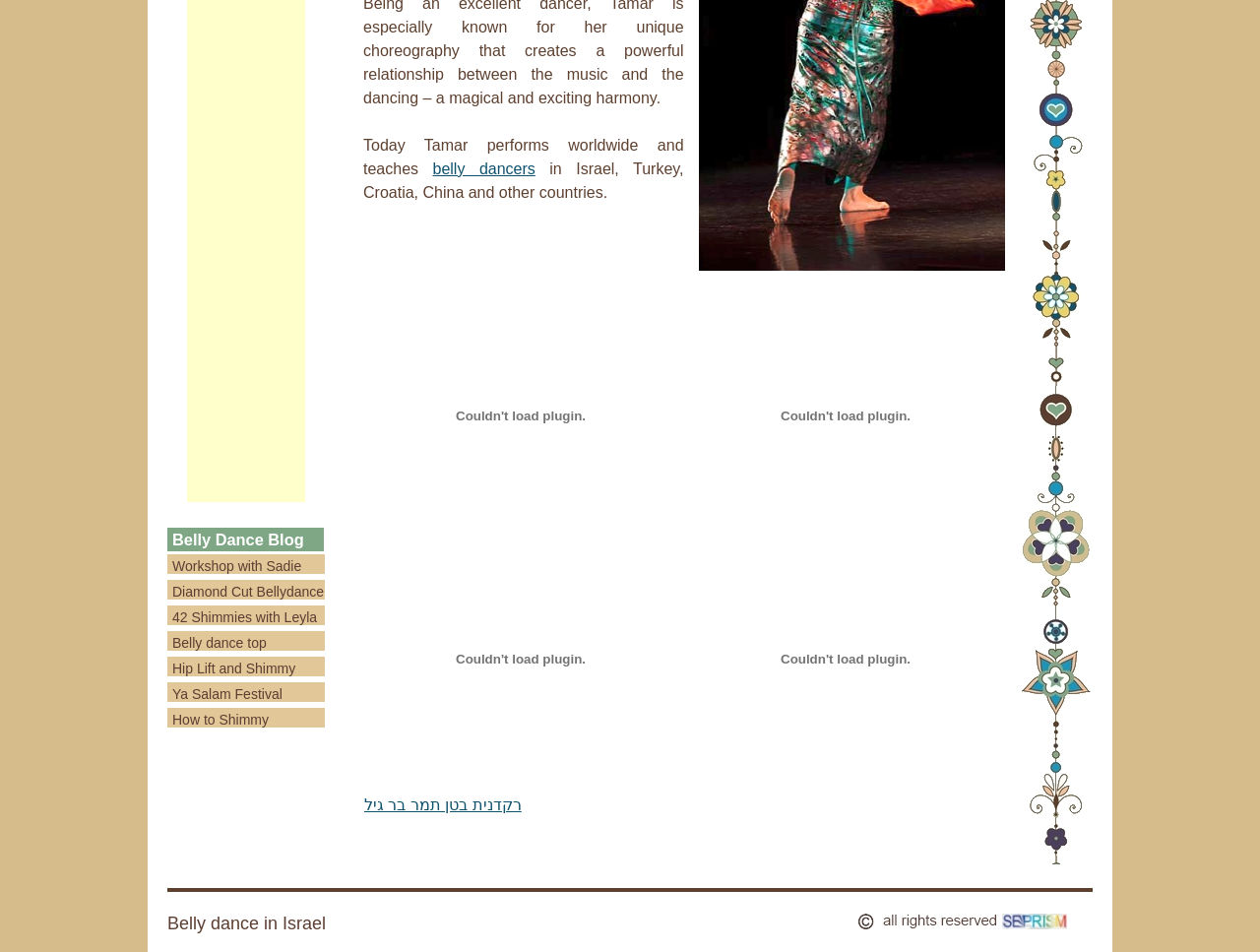Given the element description: "belly dancers", predict the bounding box coordinates of the UI element it refers to, using four float numbers between 0 and 1, i.e., [left, top, right, bottom].

[0.343, 0.169, 0.425, 0.186]